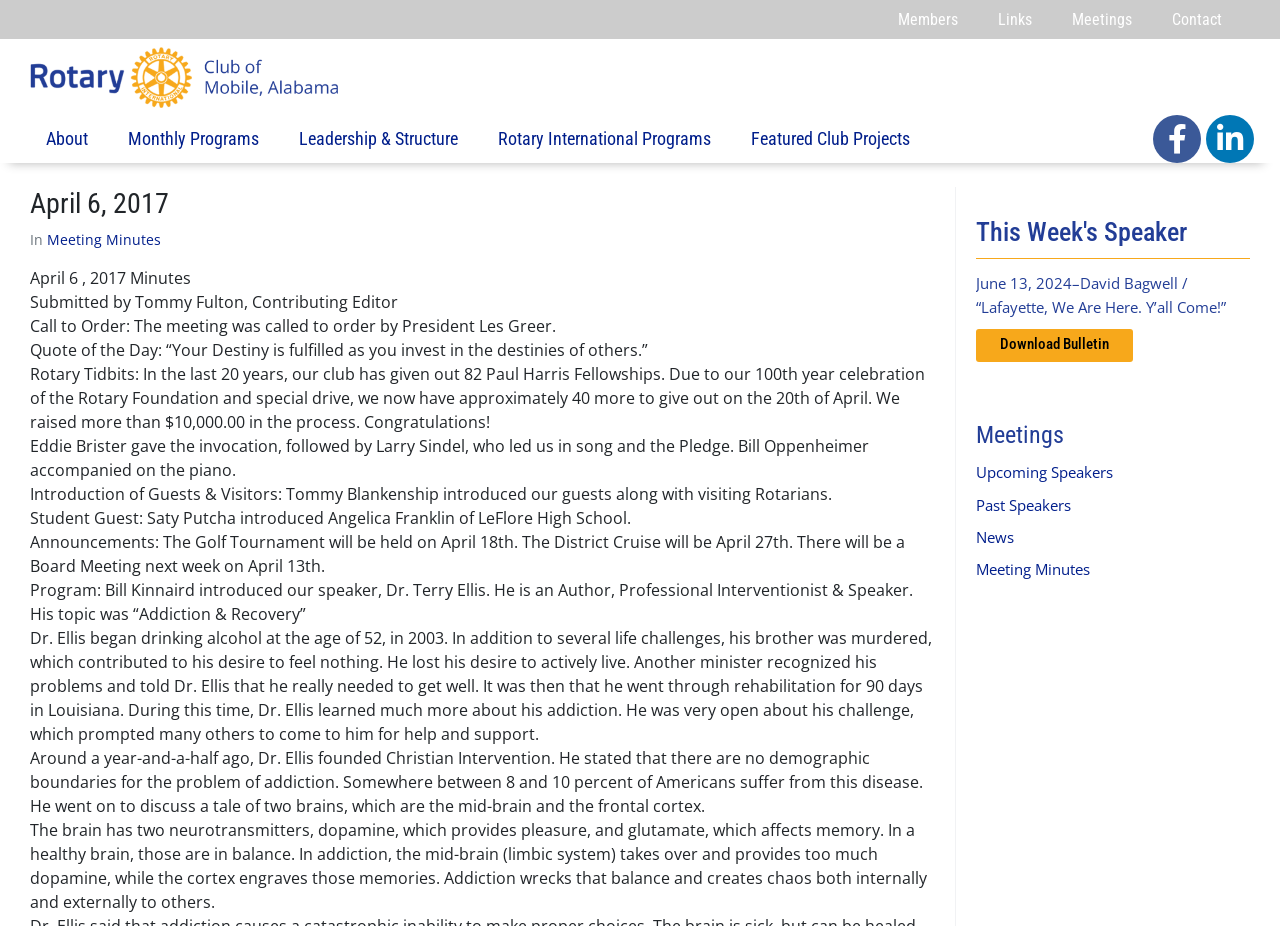Please identify the bounding box coordinates of the element that needs to be clicked to perform the following instruction: "Download Bulletin".

[0.762, 0.355, 0.885, 0.391]